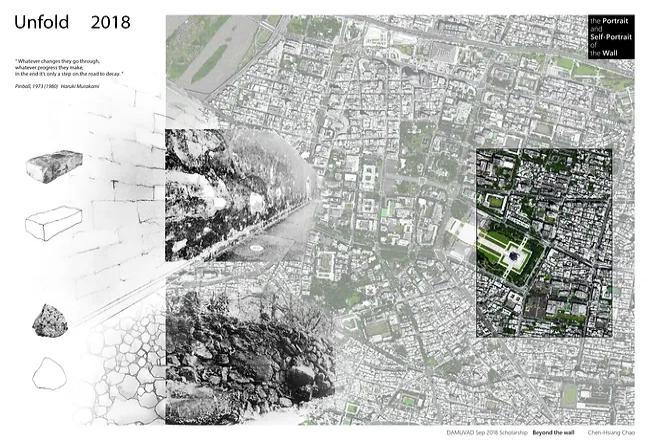What is the theme introduced by the quote in the top section?
Look at the image and provide a detailed response to the question.

The quote 'Whatever changes things is through, and whatever's around my life is in the middle of decay' introduces themes of transformation and impermanence, prompting viewers to reflect on their relationship with the space they inhabit.